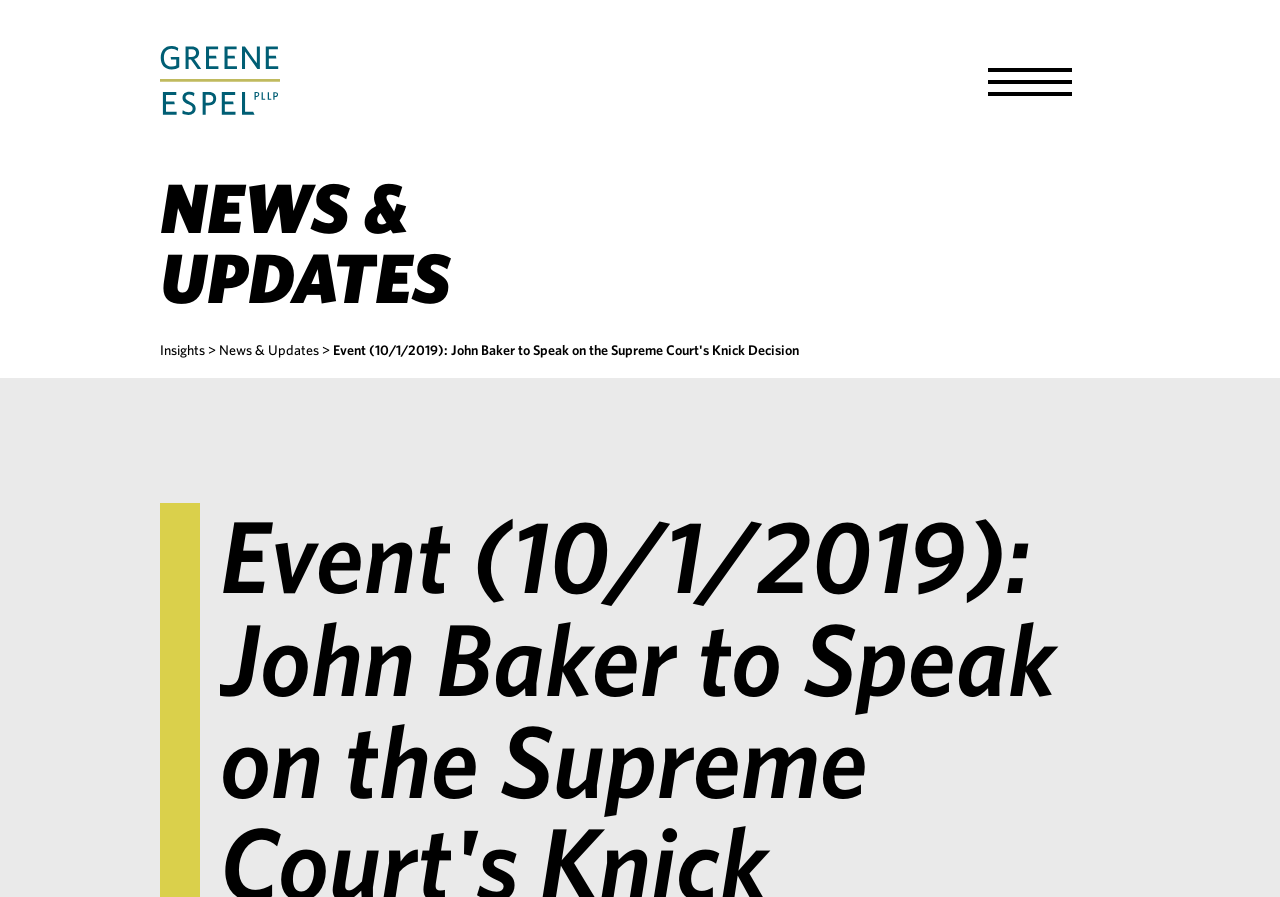What is the relationship between 'News & Updates' and '>'?
Based on the image, respond with a single word or phrase.

 '>' is an arrow pointing to 'News & Updates'